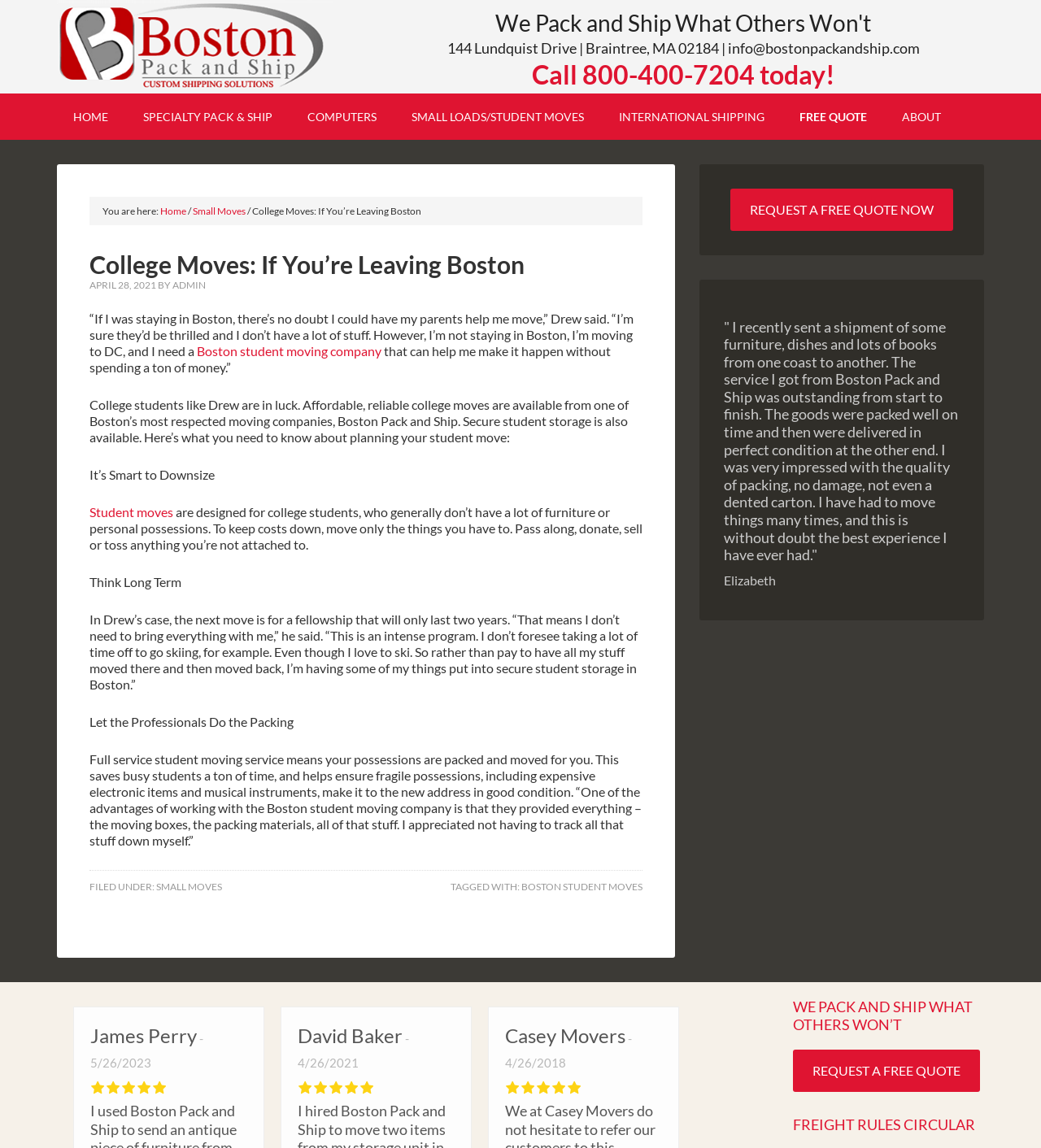Could you determine the bounding box coordinates of the clickable element to complete the instruction: "Click the 'SMALL LOADS/STUDENT MOVES' link"? Provide the coordinates as four float numbers between 0 and 1, i.e., [left, top, right, bottom].

[0.38, 0.081, 0.577, 0.122]